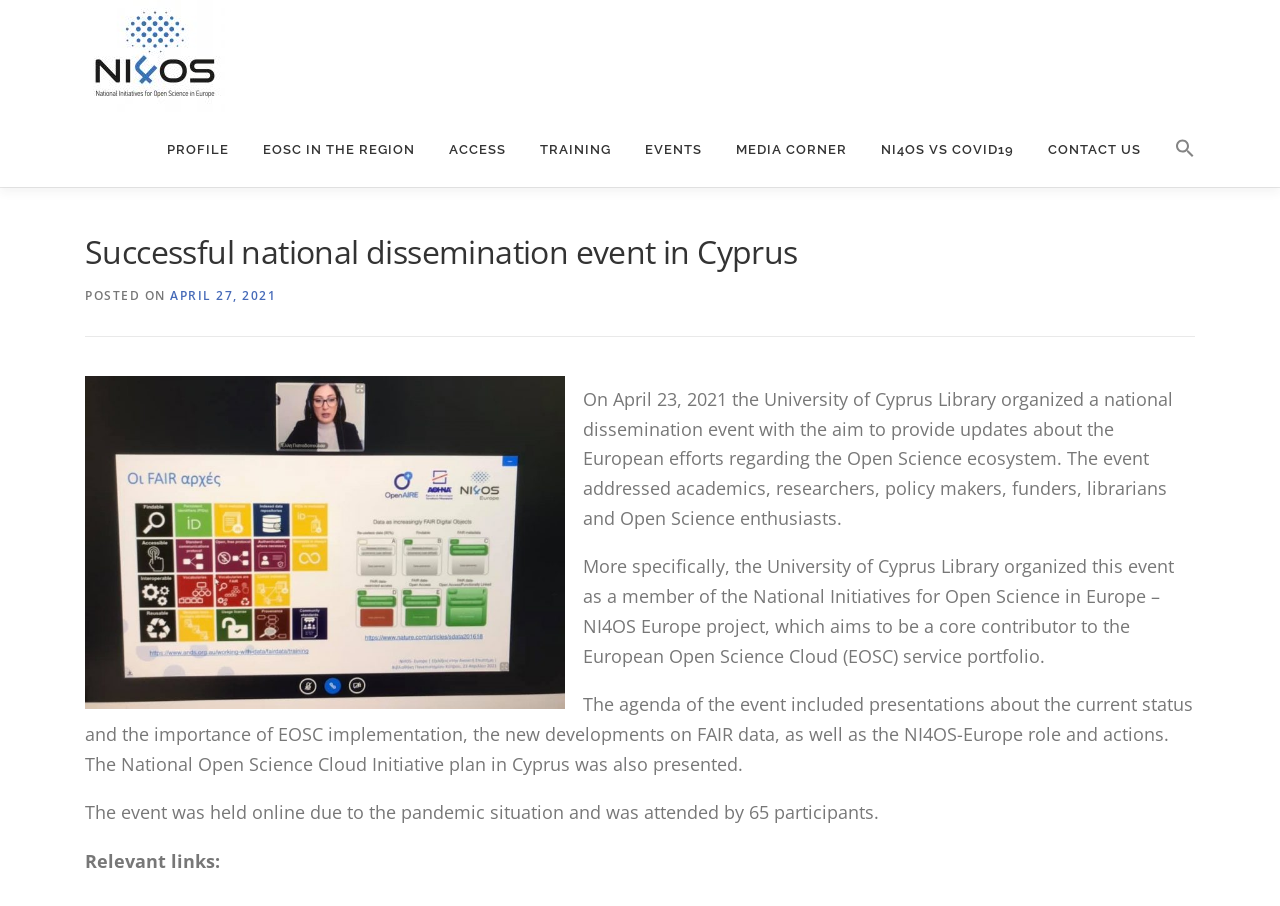Using the image as a reference, answer the following question in as much detail as possible:
What is the name of the project mentioned in the webpage?

The webpage mentions the University of Cyprus Library organizing a national dissemination event as a member of the National Initiatives for Open Science in Europe – NI4OS Europe project, which aims to be a core contributor to the European Open Science Cloud (EOSC) service portfolio.